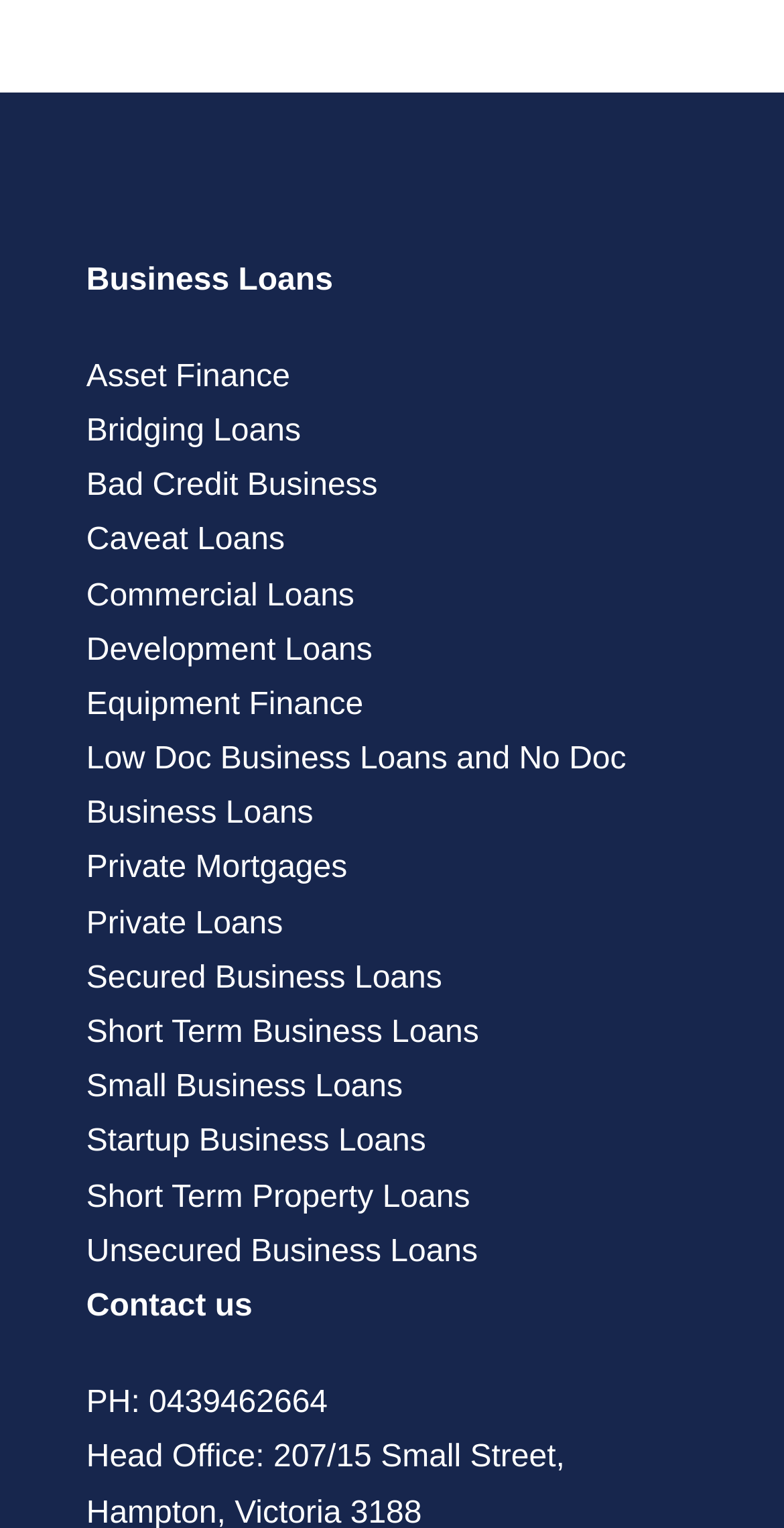Find the bounding box coordinates of the area to click in order to follow the instruction: "Learn about Bad Credit Business".

[0.11, 0.307, 0.493, 0.329]